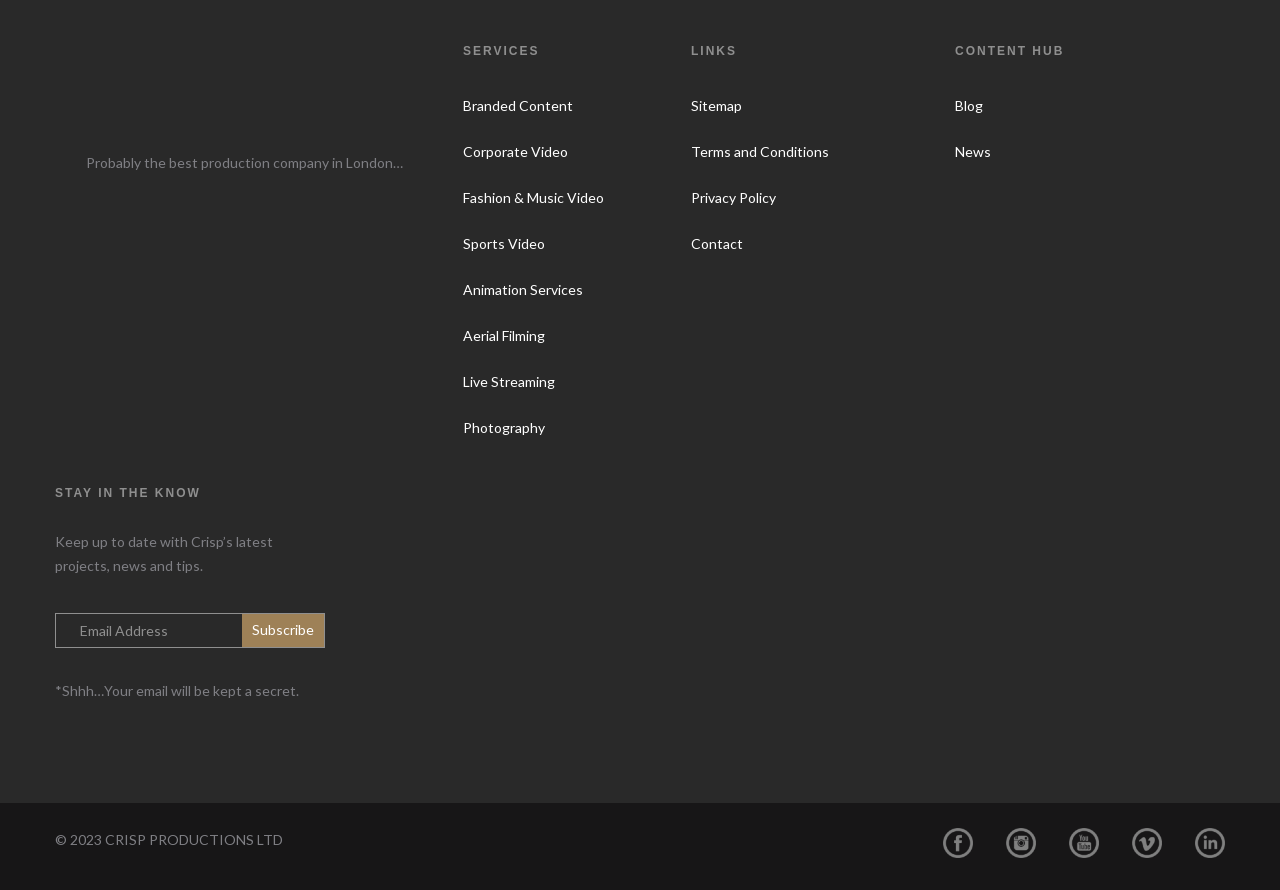Please answer the following question using a single word or phrase: 
What social media platforms can you follow Crisp Productions on?

Facebook, Instagram, Youtube, Vimeo, LinkedIn